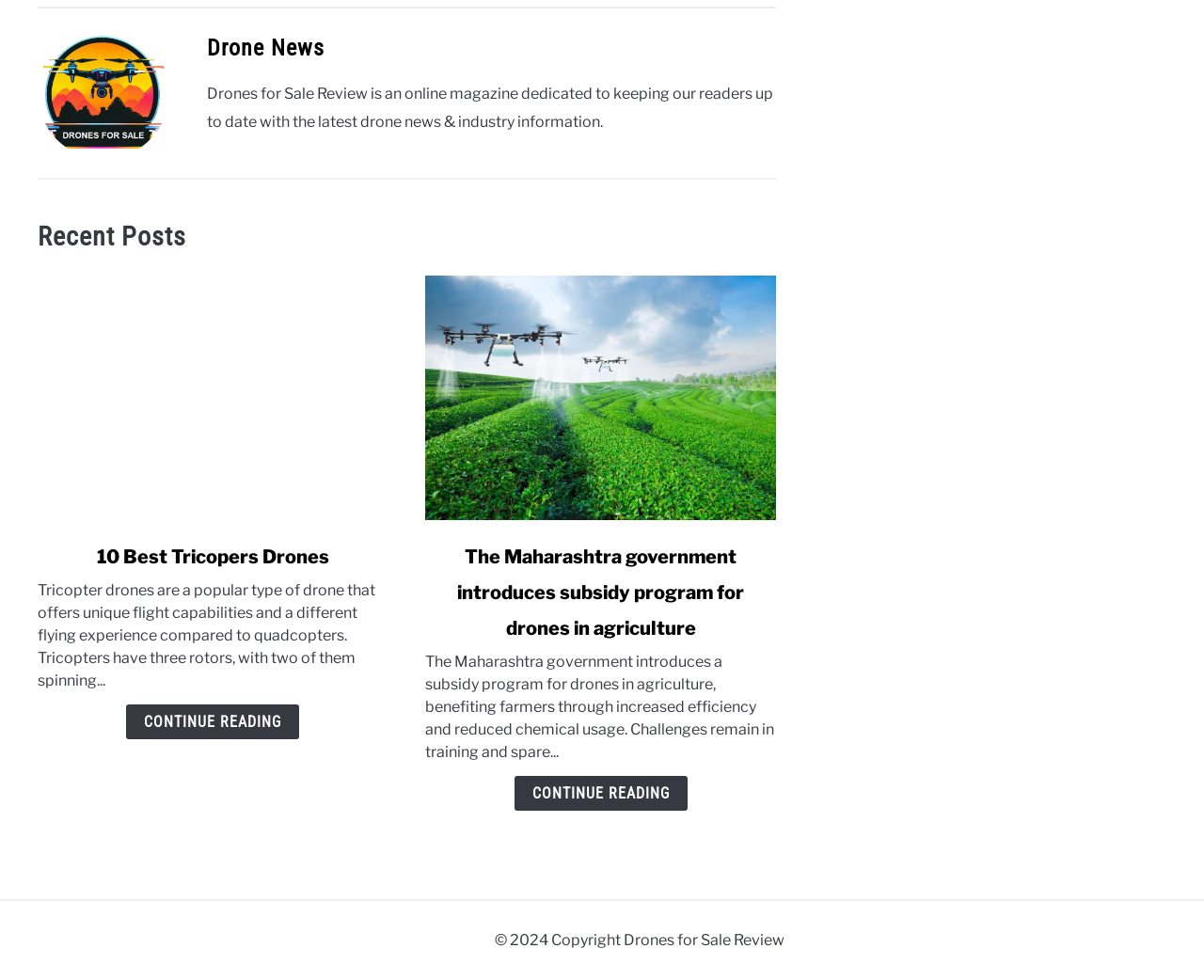Find the bounding box coordinates for the HTML element described in this sentence: "Continue Reading". Provide the coordinates as four float numbers between 0 and 1, in the format [left, top, right, bottom].

[0.427, 0.792, 0.571, 0.828]